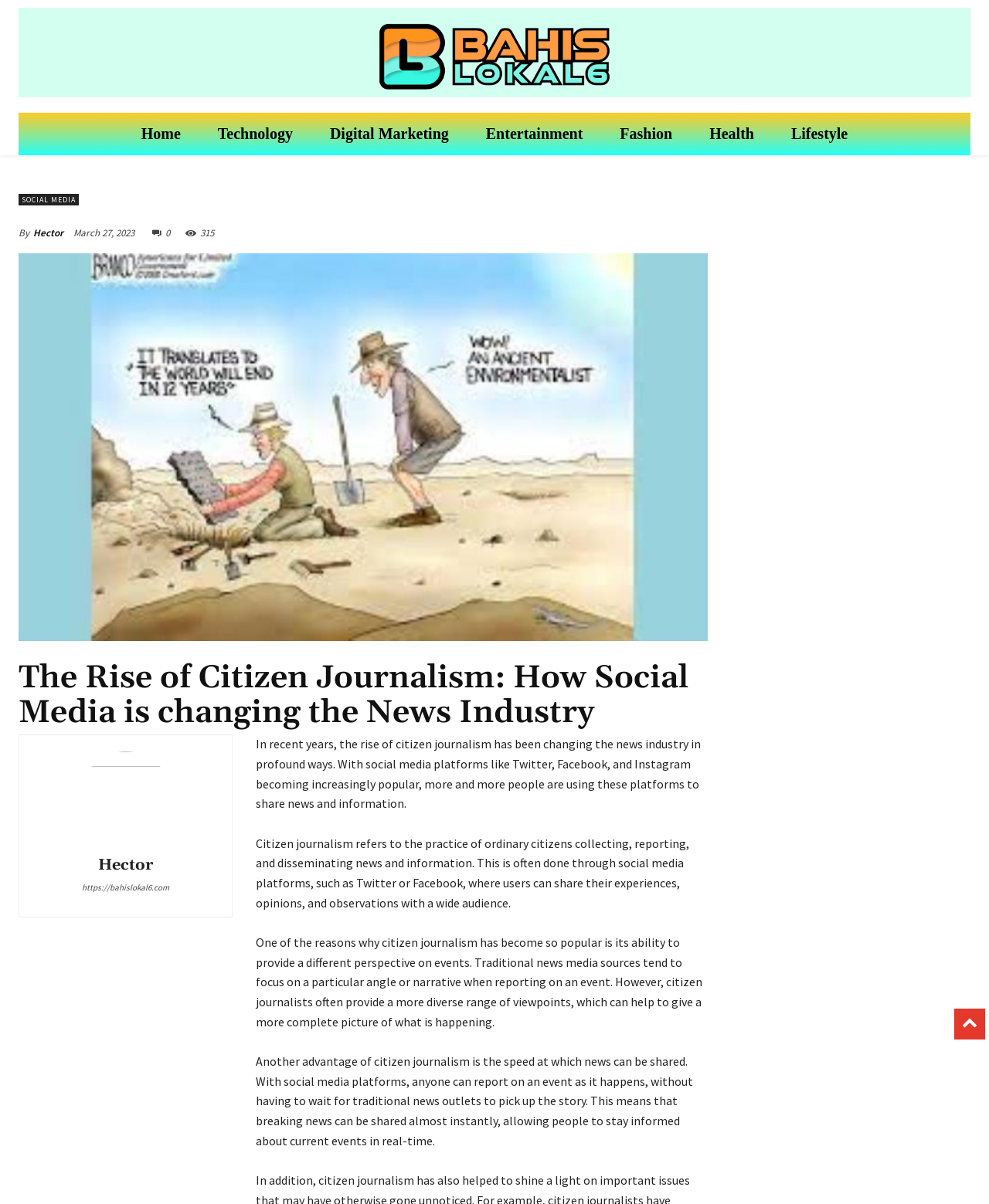Provide the text content of the webpage's main heading.

The Rise of Citizen Journalism: How Social Media is changing the News Industry